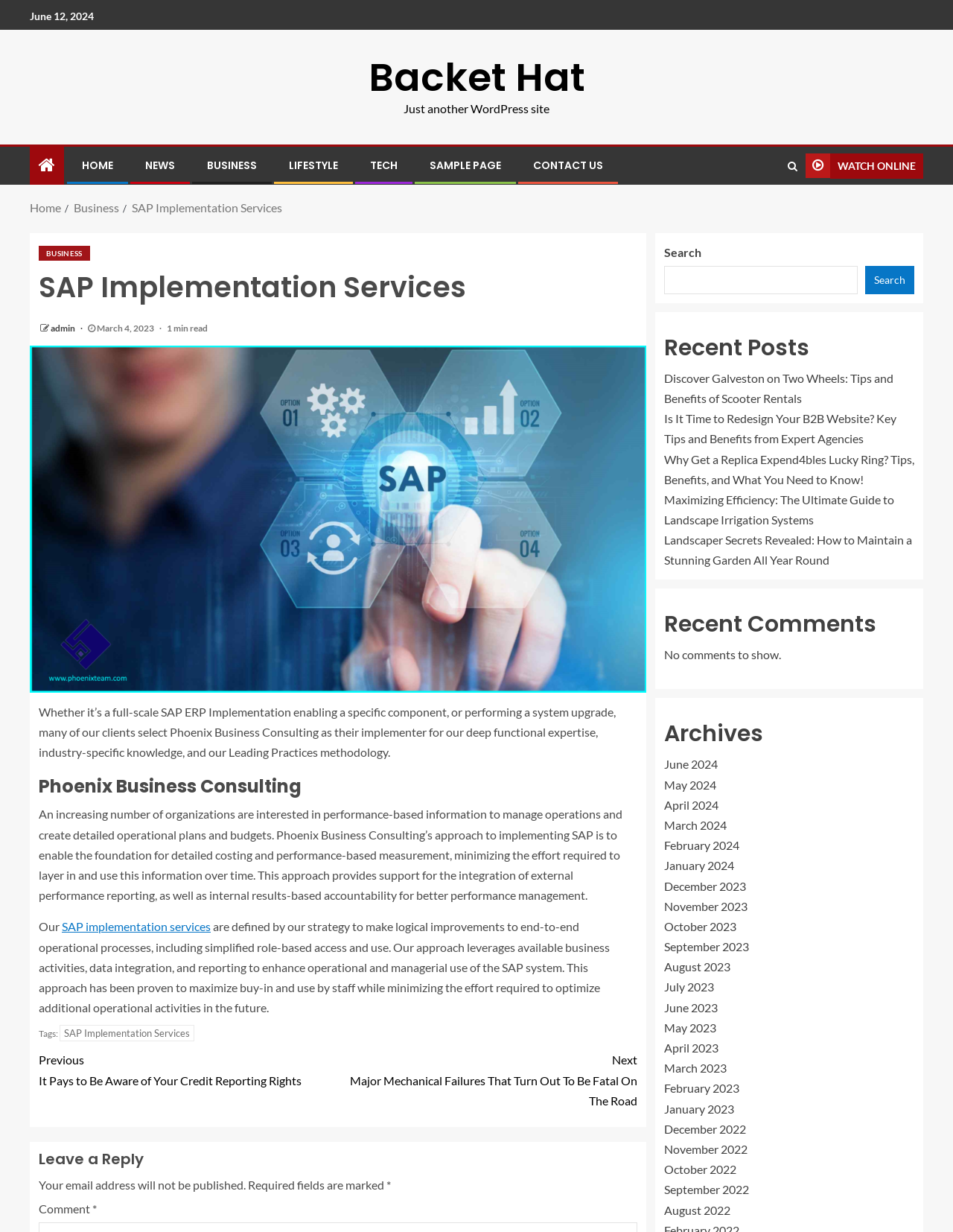Find the bounding box coordinates for the area you need to click to carry out the instruction: "Search for something". The coordinates should be four float numbers between 0 and 1, indicated as [left, top, right, bottom].

[0.697, 0.216, 0.9, 0.239]